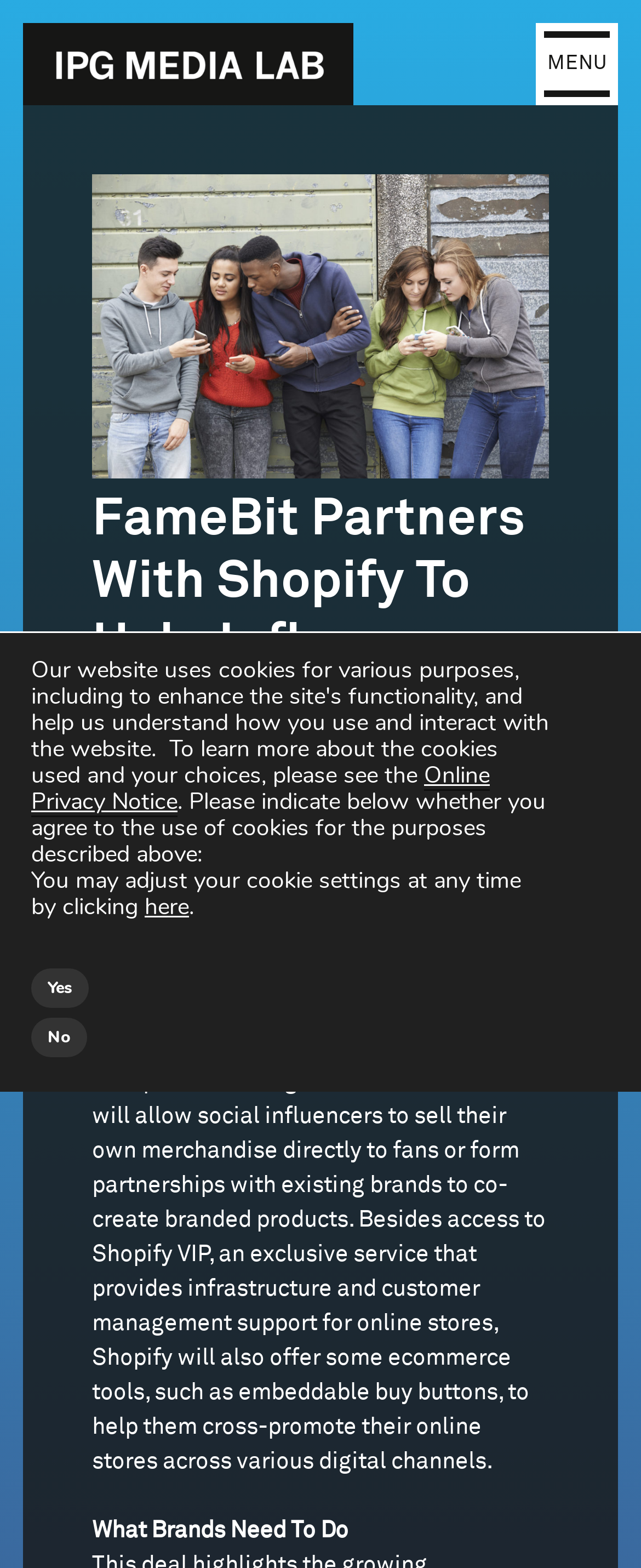How many social media stars are in Famebit’s network?
Using the image as a reference, answer the question with a short word or phrase.

31,000